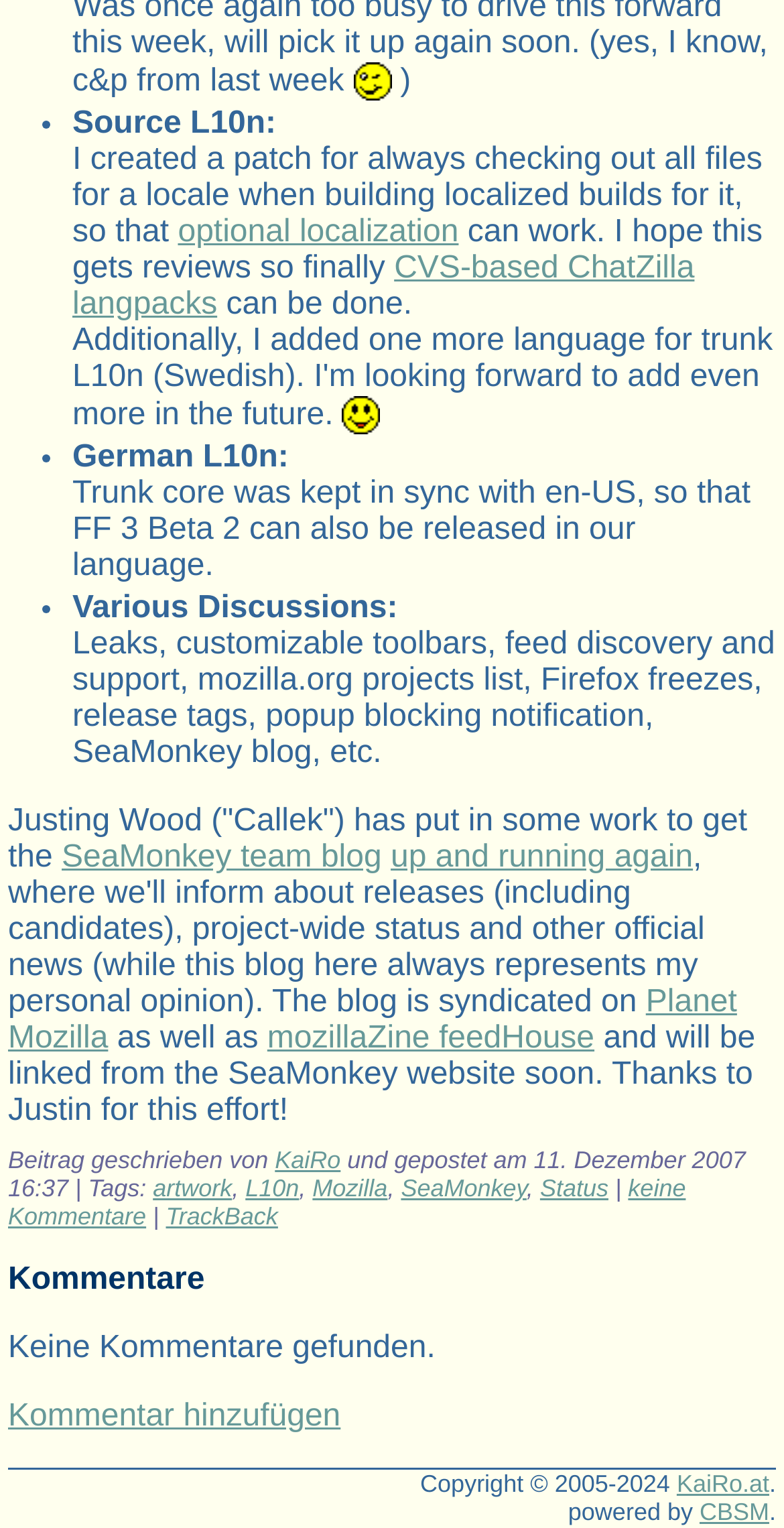Pinpoint the bounding box coordinates of the element to be clicked to execute the instruction: "Visit the 'SeaMonkey team blog'".

[0.079, 0.55, 0.487, 0.573]